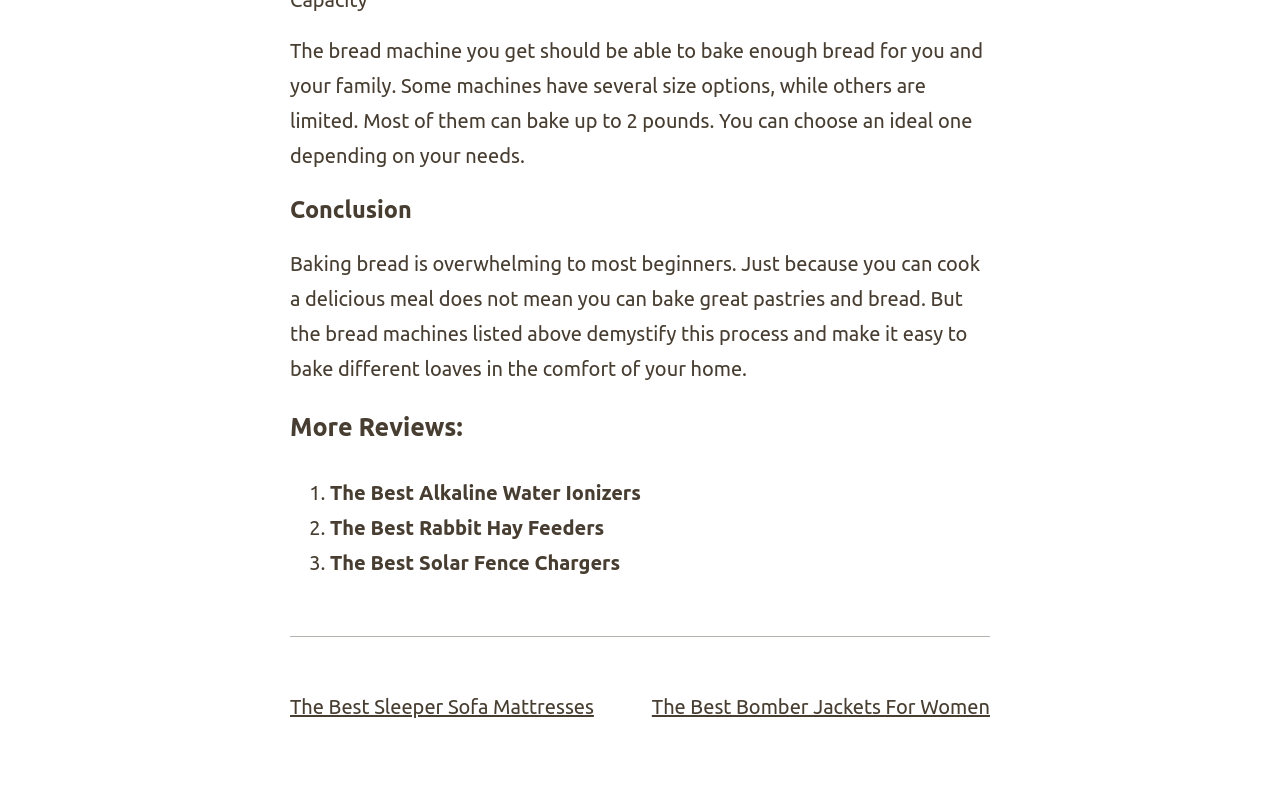For the element described, predict the bounding box coordinates as (top-left x, top-left y, bottom-right x, bottom-right y). All values should be between 0 and 1. Element description: The Best Sleeper Sofa Mattresses

[0.227, 0.775, 0.464, 0.804]